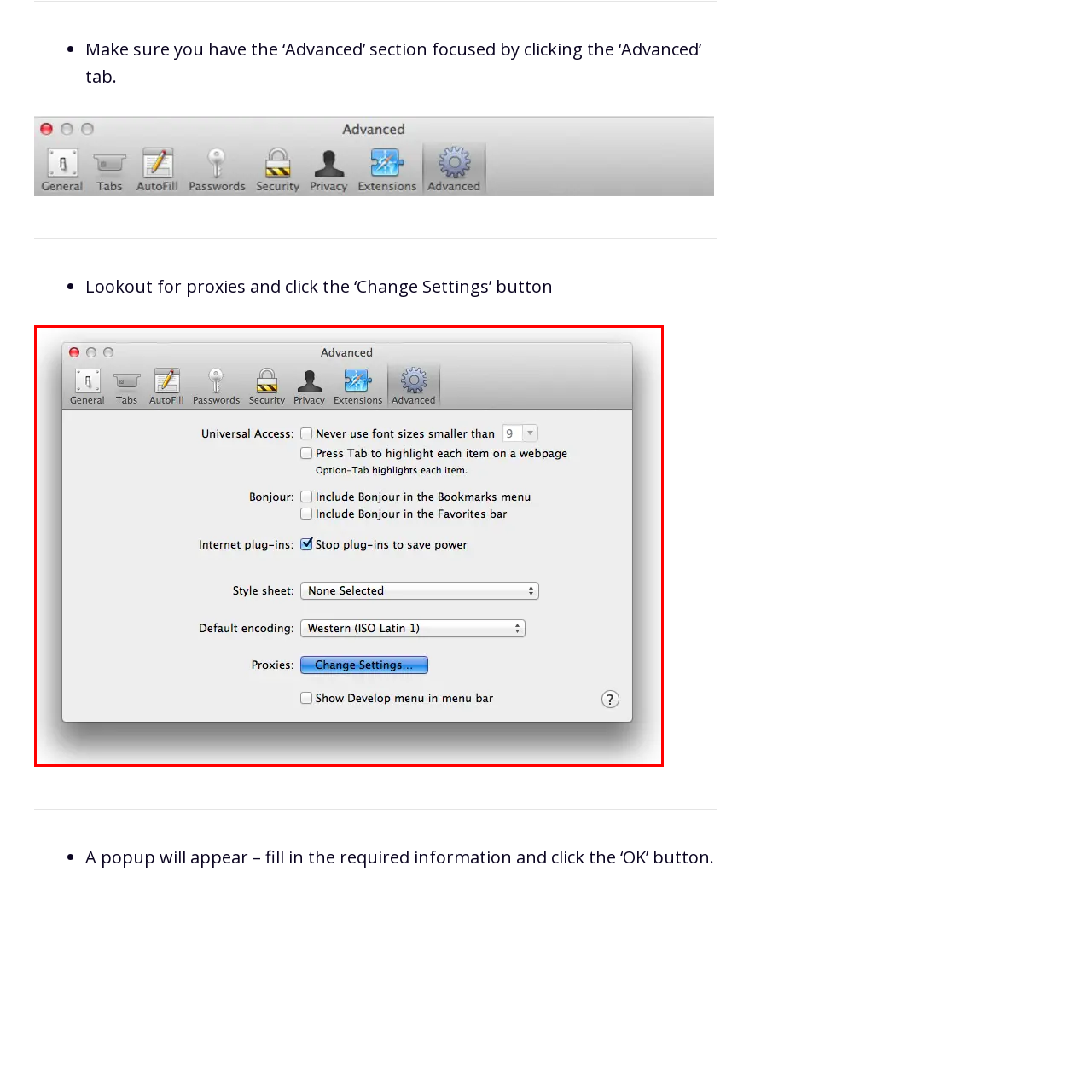What is the purpose of the checkbox for plug-ins?
Study the area inside the red bounding box in the image and answer the question in detail.

The checkbox option to 'Stop plug-ins to save power' implies that it is intended to conserve power or energy by stopping or disabling internet plug-ins when not in use.